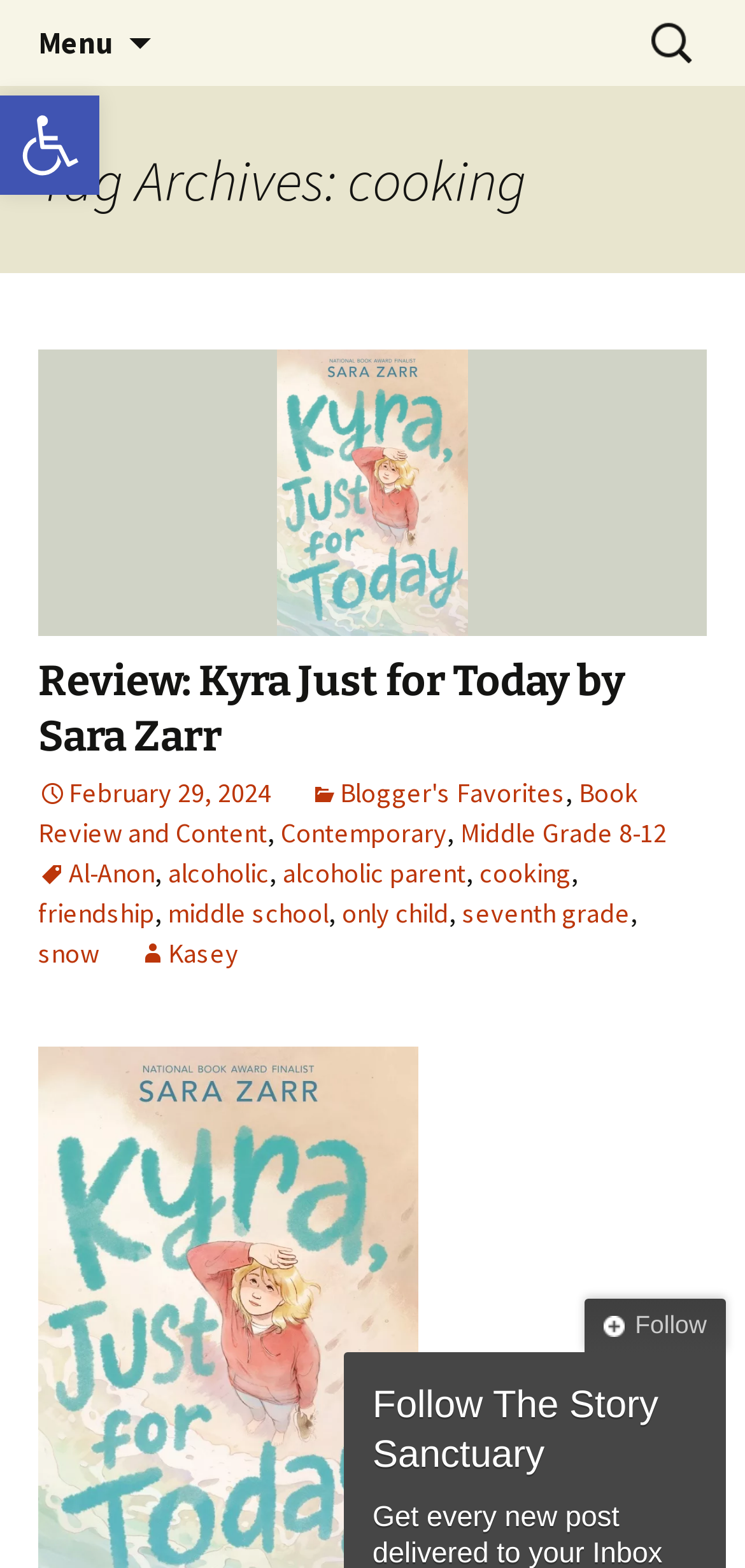What is the author of the book being reviewed?
Using the image provided, answer with just one word or phrase.

Sara Zarr